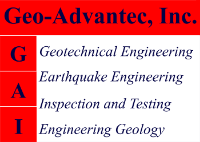With reference to the image, please provide a detailed answer to the following question: How many areas of expertise are listed?

The descriptions under the acronym 'GAI' detail four specializations of the company: Geotechnical Engineering, Earthquake Engineering, Inspection and Testing, and Engineering Geology, indicating that the company has four areas of expertise.